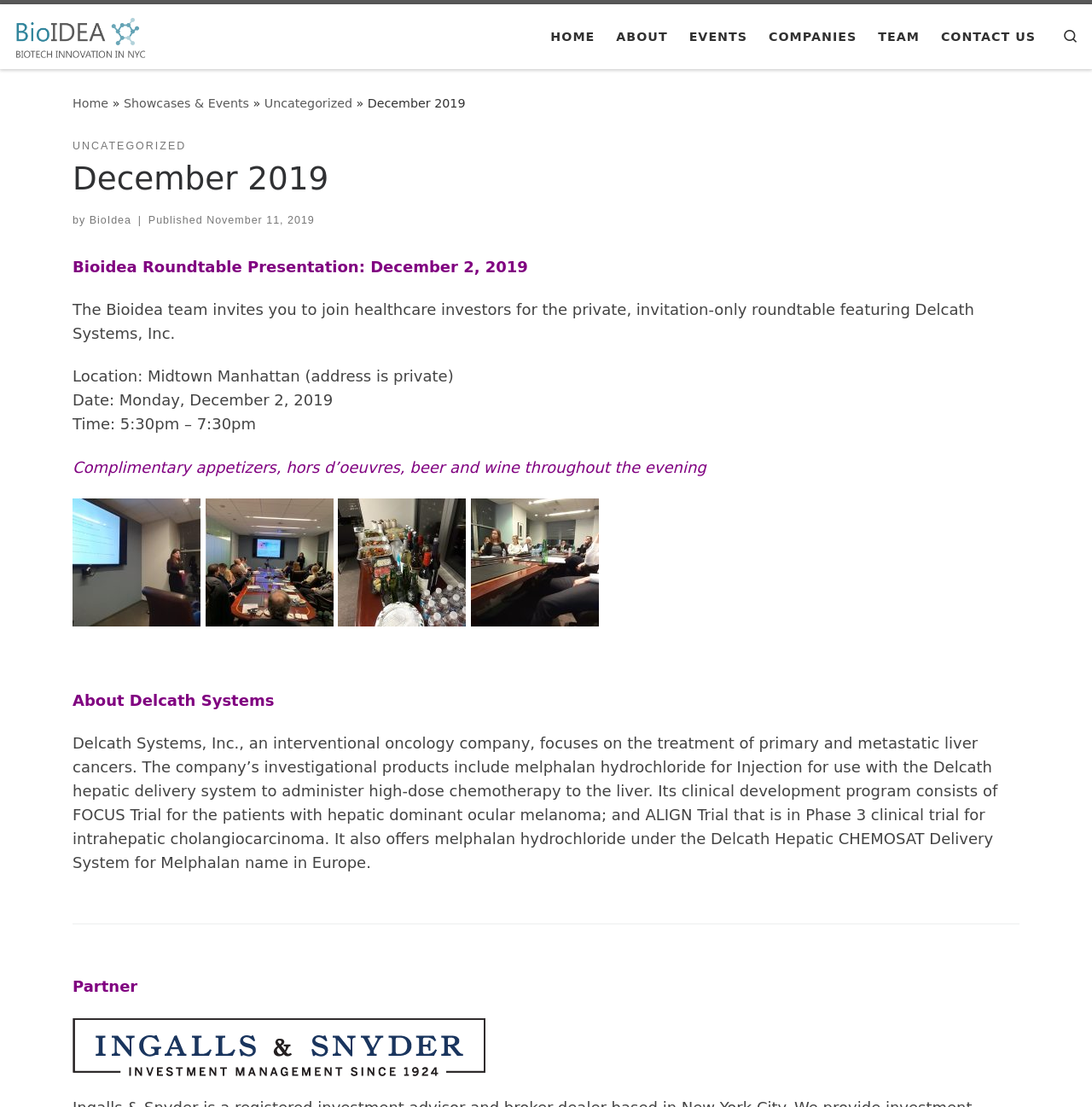Please specify the bounding box coordinates of the area that should be clicked to accomplish the following instruction: "Search using the search icon". The coordinates should consist of four float numbers between 0 and 1, i.e., [left, top, right, bottom].

[0.96, 0.01, 1.0, 0.056]